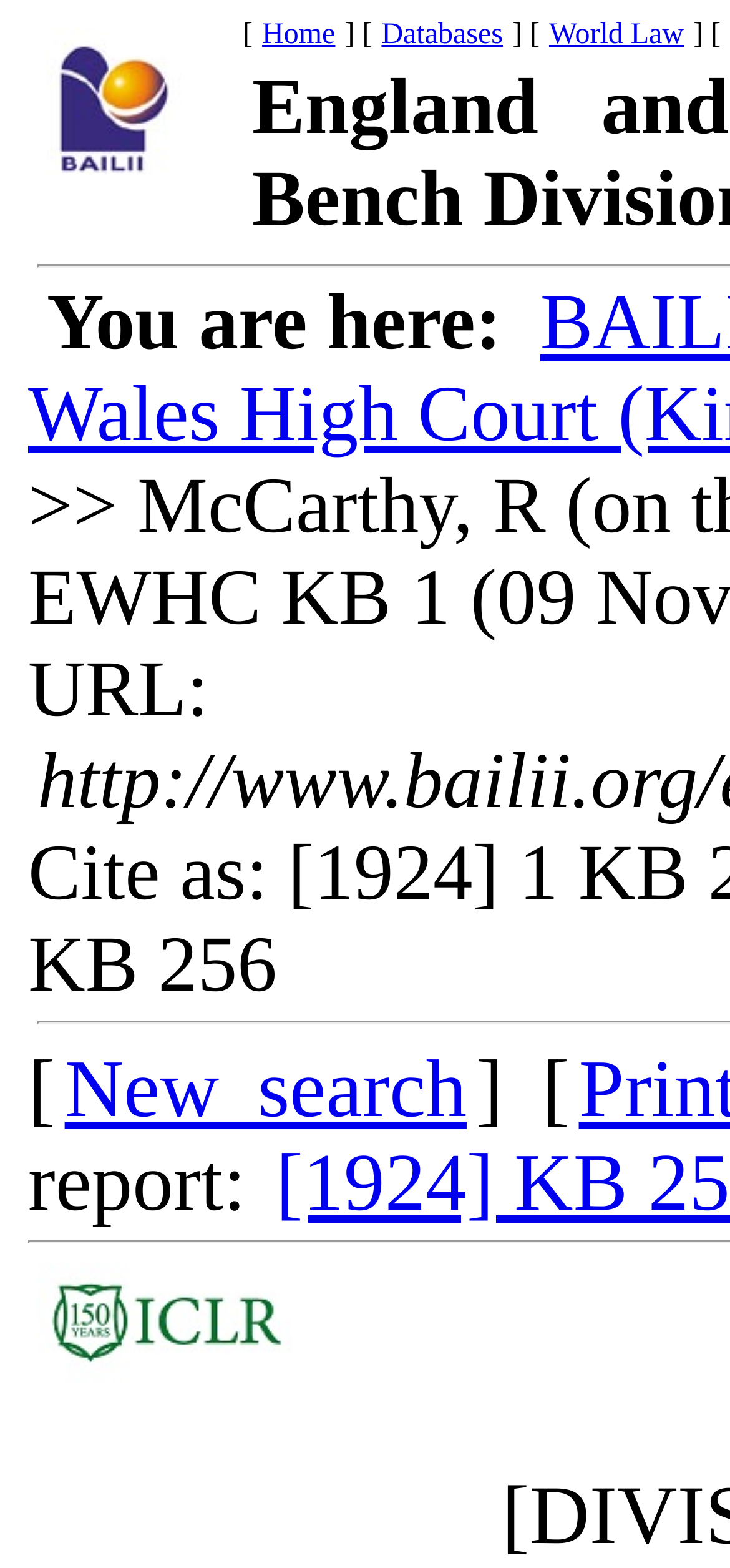Identify the bounding box coordinates for the UI element that matches this description: "Databases".

[0.523, 0.012, 0.689, 0.032]